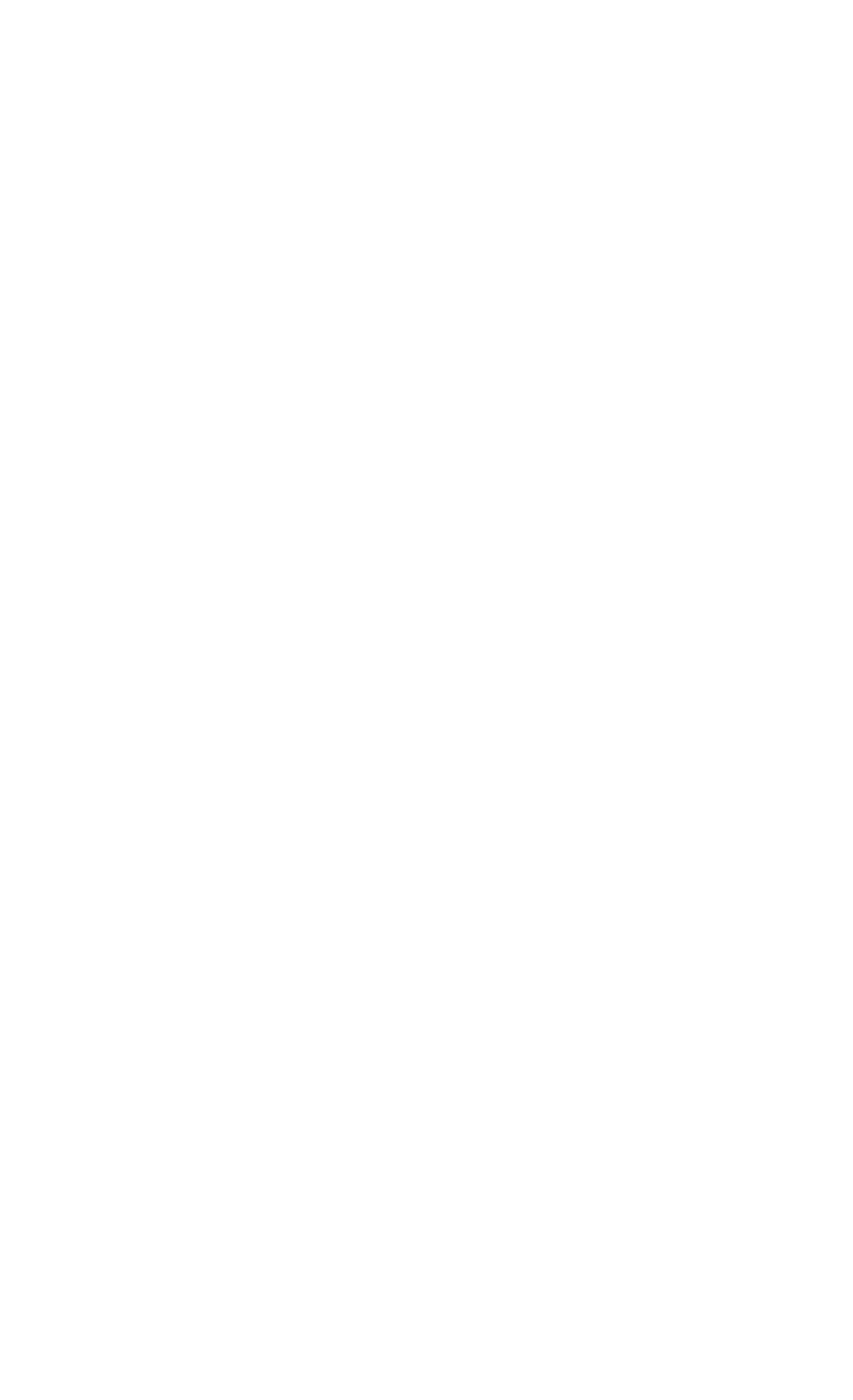Provide the bounding box coordinates of the UI element this sentence describes: "Freight forwarders".

[0.062, 0.611, 0.431, 0.641]